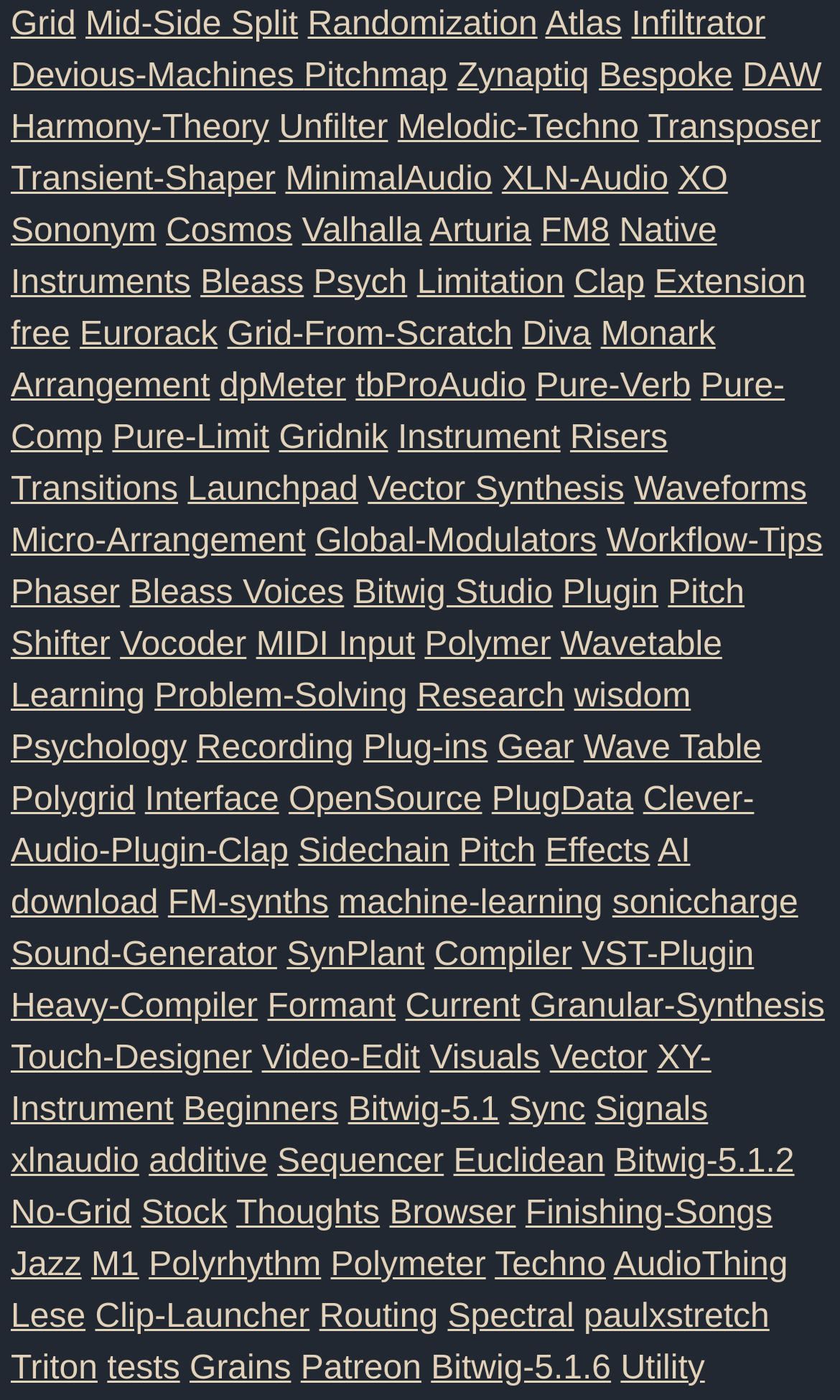How many links are there on the webpage? Refer to the image and provide a one-word or short phrase answer.

48